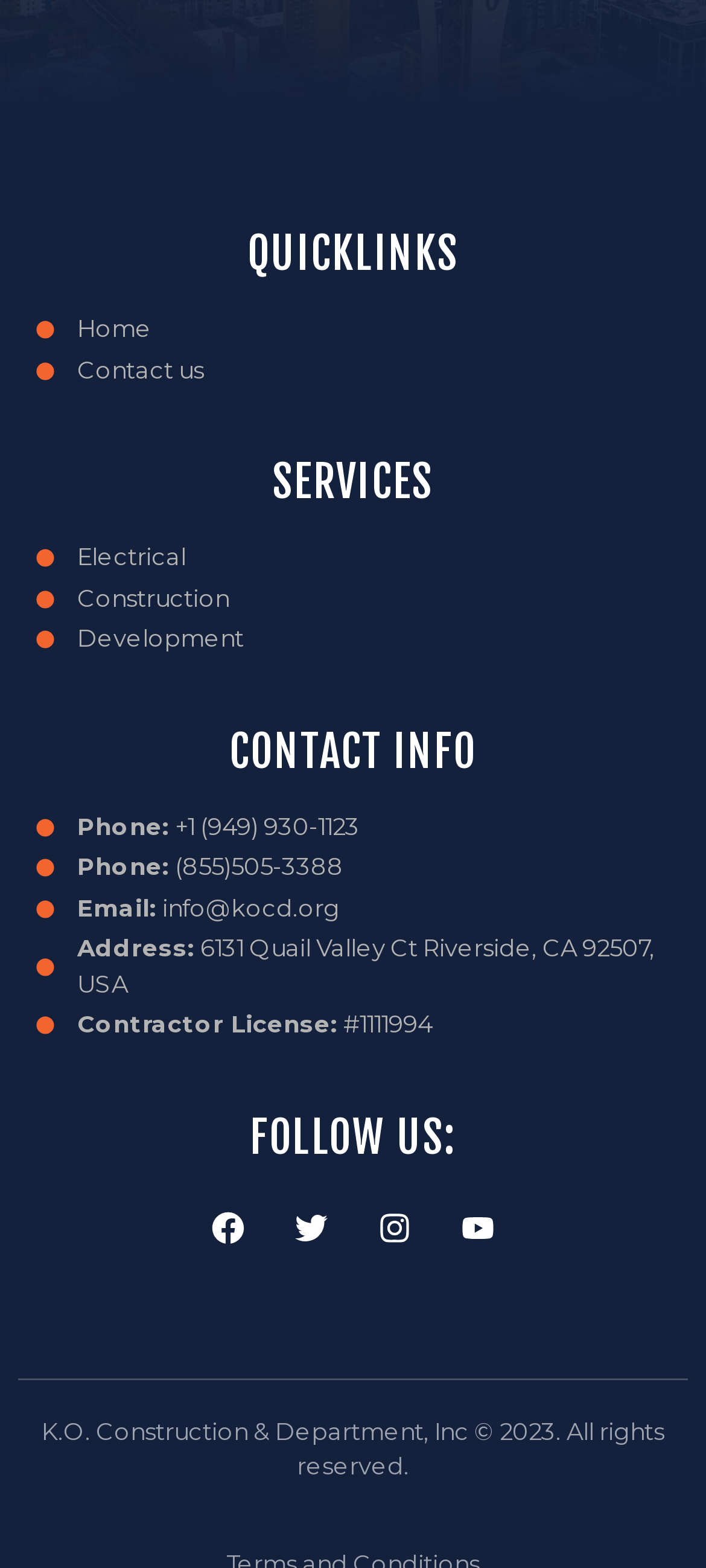Identify and provide the bounding box for the element described by: "Facebook".

[0.277, 0.762, 0.369, 0.804]